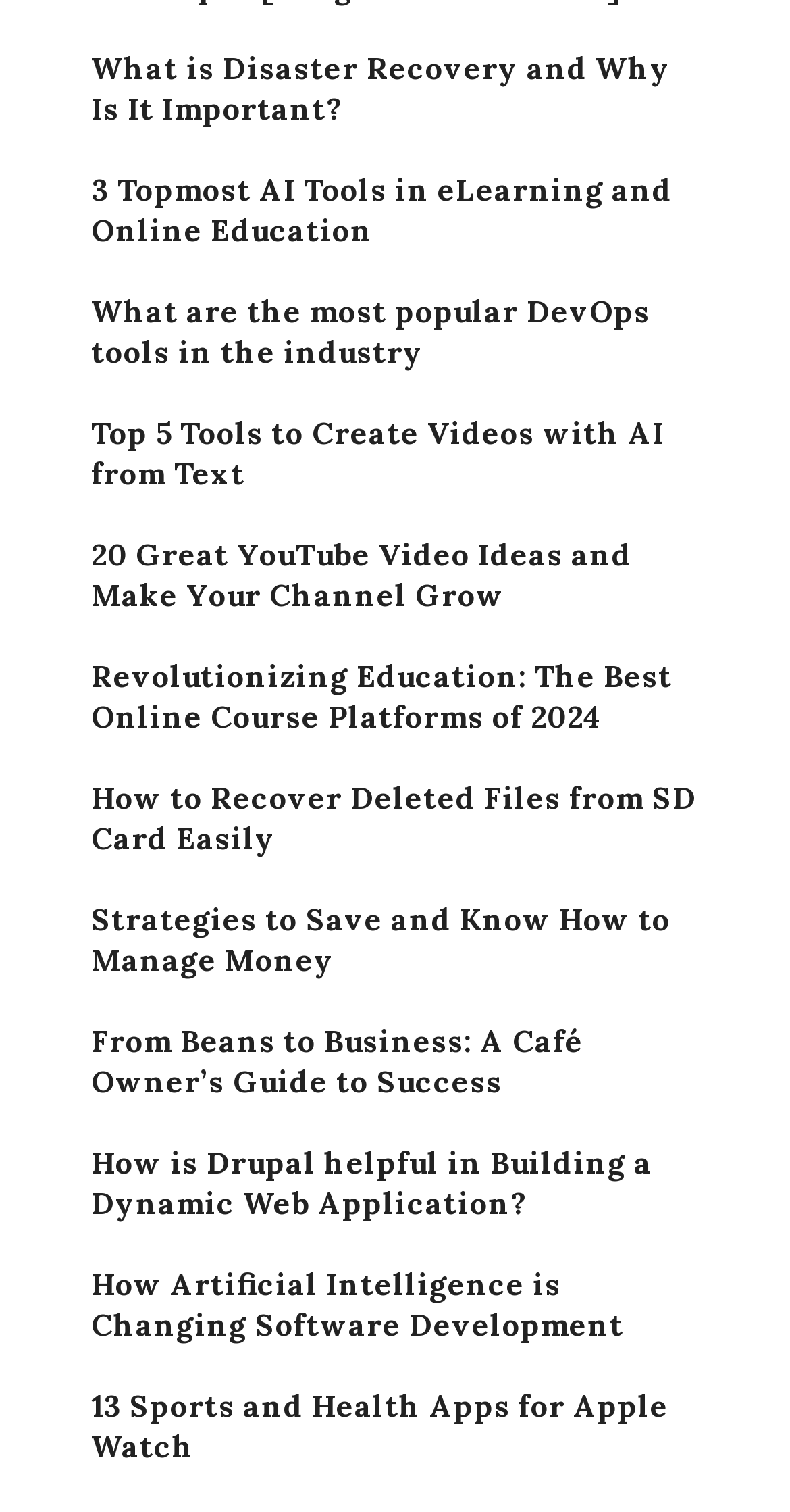Indicate the bounding box coordinates of the element that needs to be clicked to satisfy the following instruction: "Read about Disaster Recovery and Why It's Important". The coordinates should be four float numbers between 0 and 1, i.e., [left, top, right, bottom].

[0.115, 0.033, 0.885, 0.086]